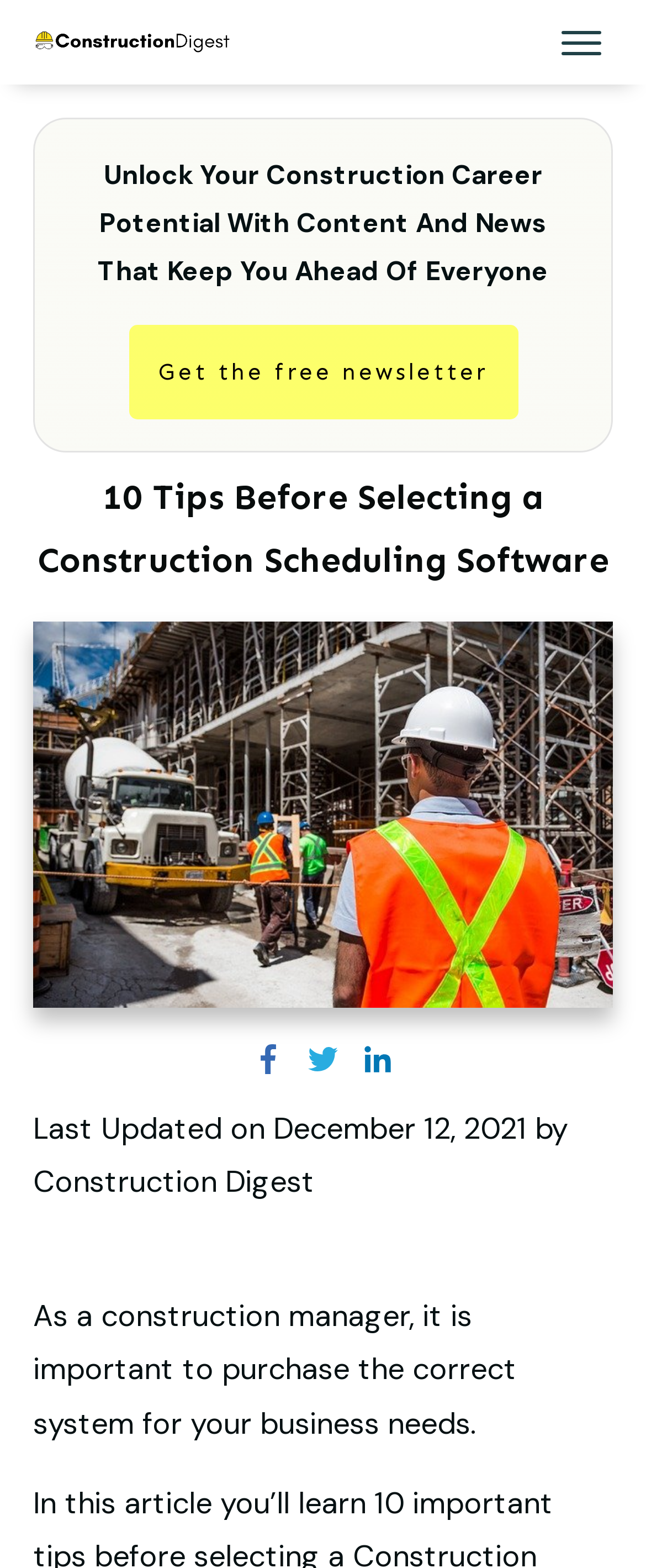Provide a thorough and detailed response to the question by examining the image: 
What is the role of the person mentioned in the article?

The role of the person mentioned in the article can be inferred from the static text 'As a construction manager, it is important to purchase the correct system for your business needs', which addresses the reader as a construction manager.